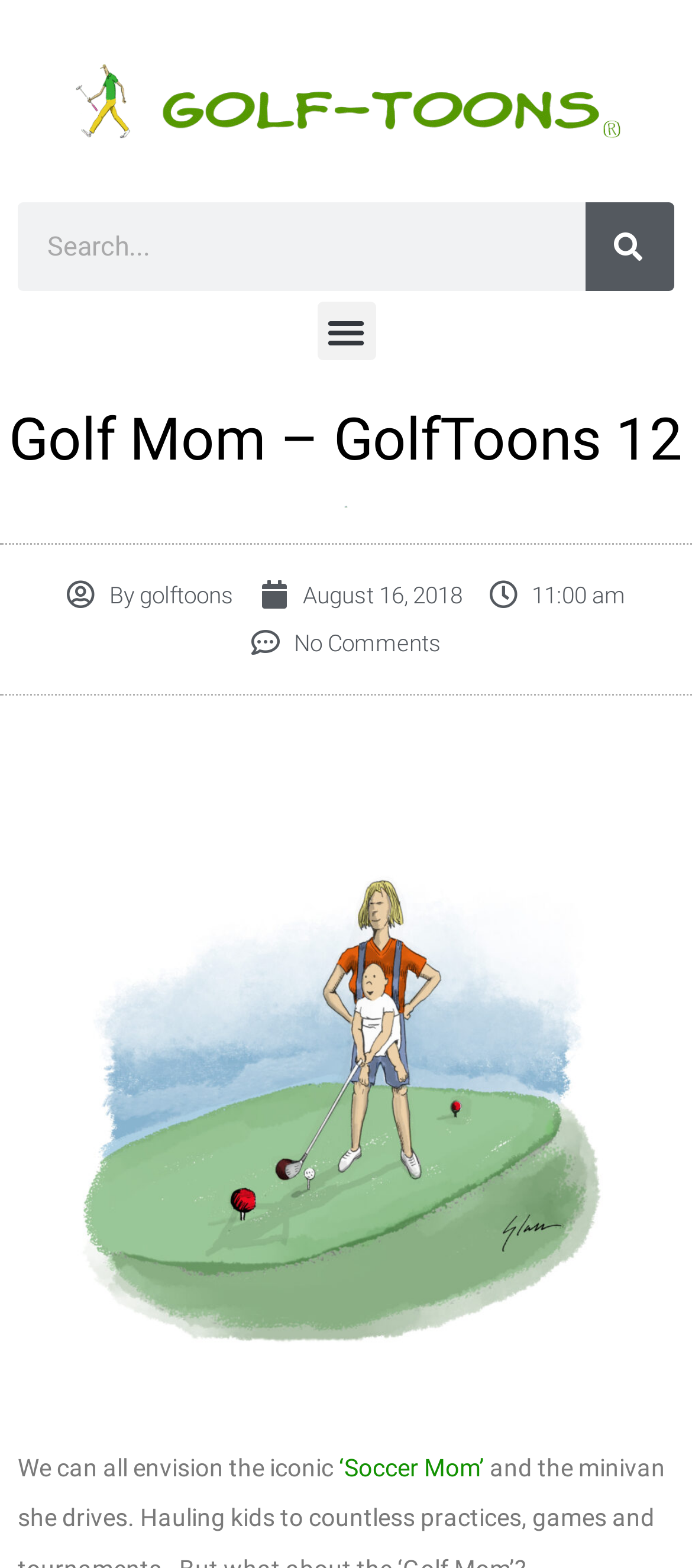Highlight the bounding box coordinates of the region I should click on to meet the following instruction: "Click the GolfToons logo".

[0.051, 0.023, 0.949, 0.096]